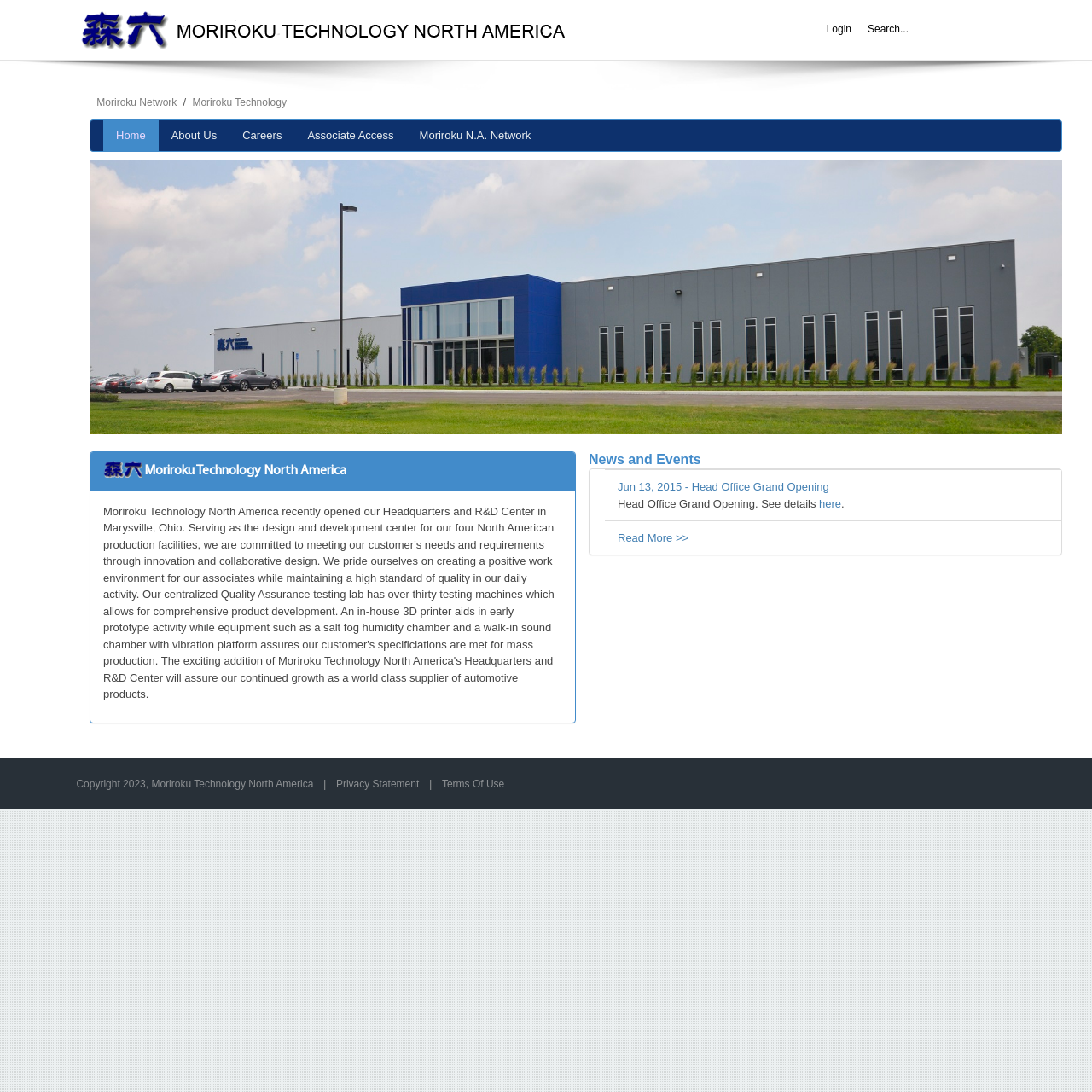Locate the bounding box coordinates of the clickable region necessary to complete the following instruction: "Read more about Head Office Grand Opening". Provide the coordinates in the format of four float numbers between 0 and 1, i.e., [left, top, right, bottom].

[0.566, 0.487, 0.631, 0.498]